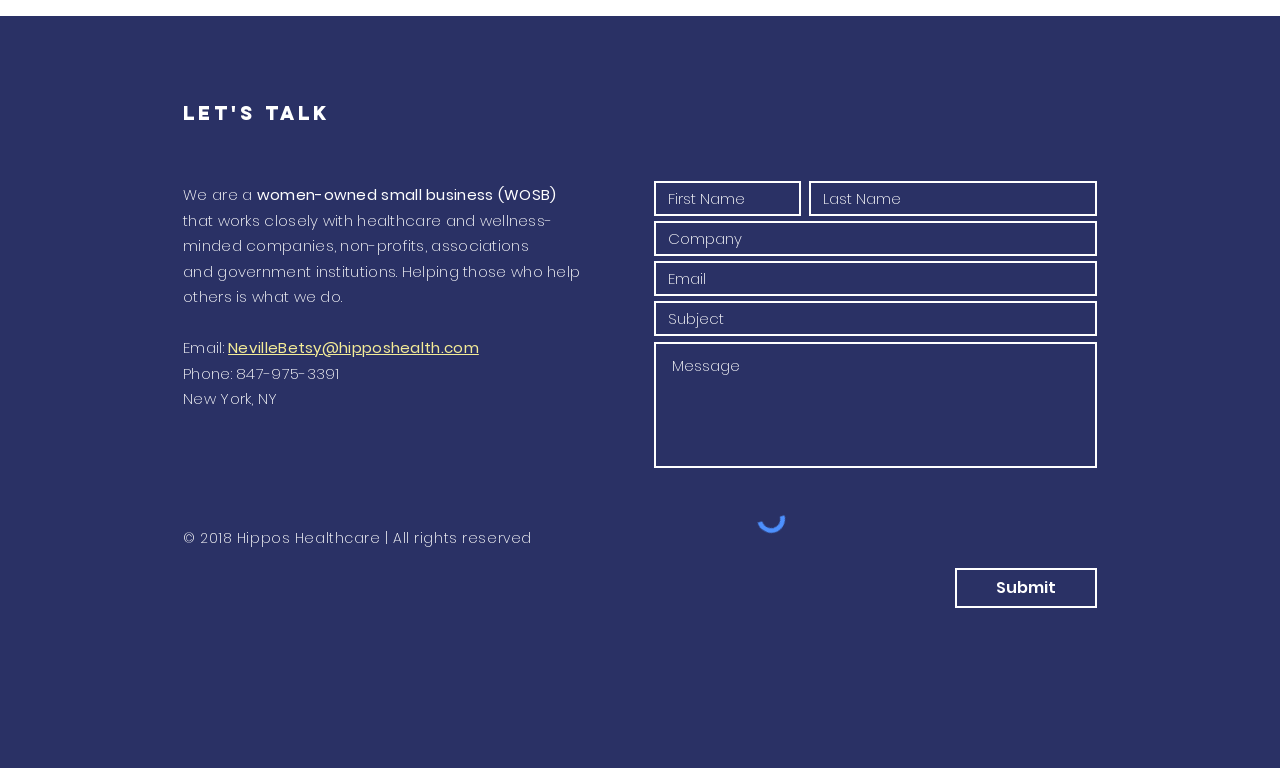Using floating point numbers between 0 and 1, provide the bounding box coordinates in the format (top-left x, top-left y, bottom-right x, bottom-right y). Locate the UI element described here: aria-label="White Twitter Icon"

[0.139, 0.627, 0.166, 0.673]